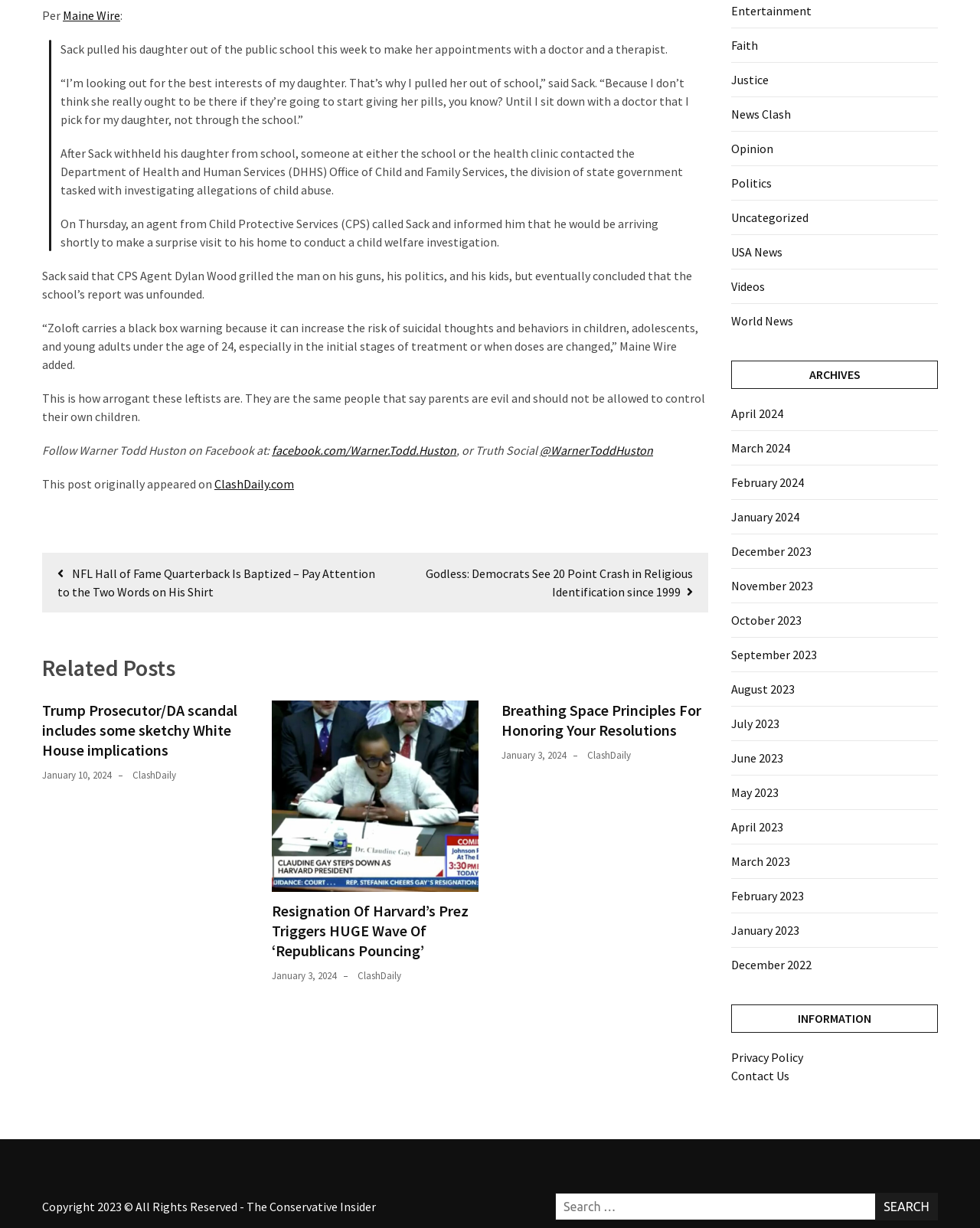Pinpoint the bounding box coordinates of the clickable element to carry out the following instruction: "Click on the 'Commentary' link."

[0.0, 0.062, 0.071, 0.075]